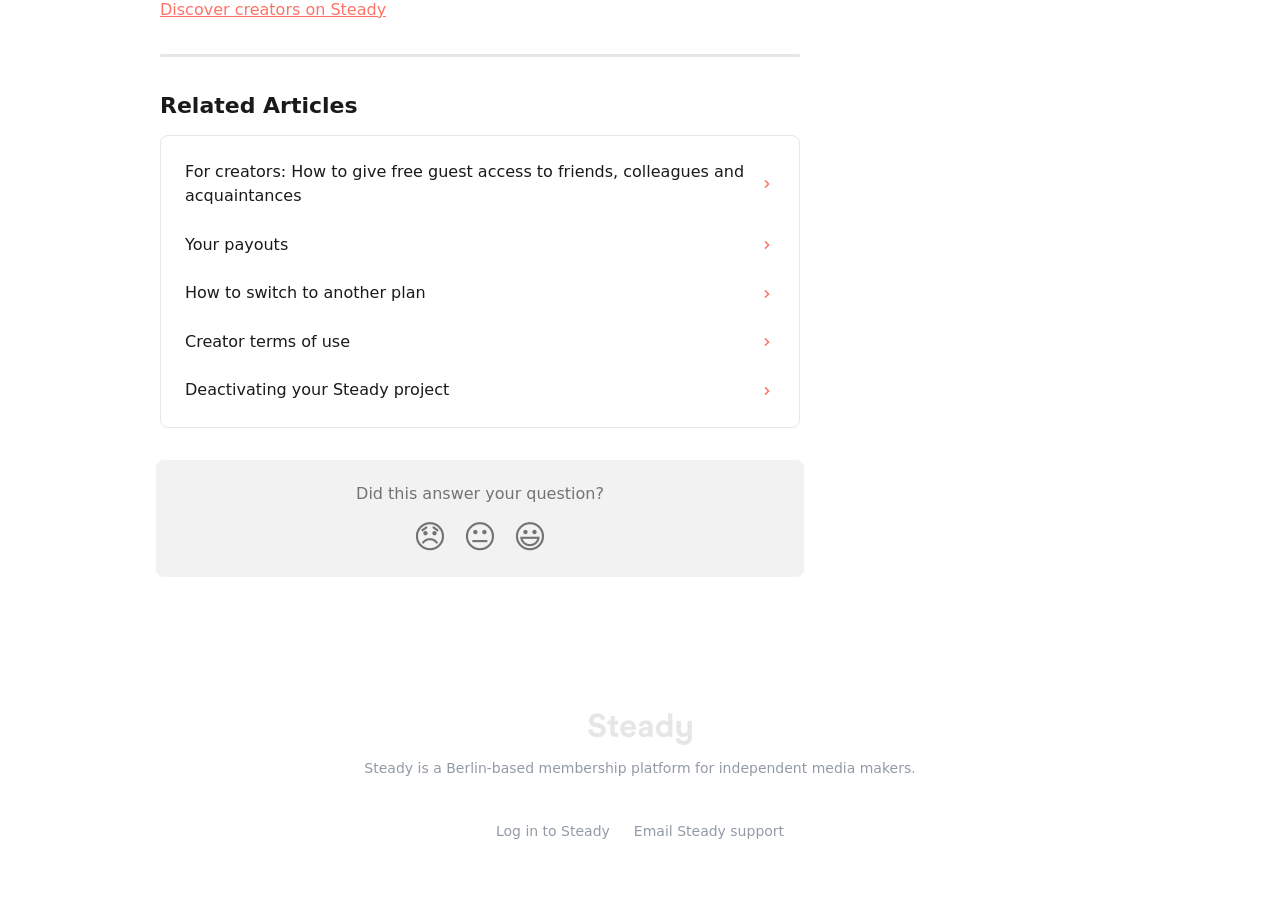Pinpoint the bounding box coordinates of the clickable area needed to execute the instruction: "Click on 'Steady Help Centre'". The coordinates should be specified as four float numbers between 0 and 1, i.e., [left, top, right, bottom].

[0.46, 0.778, 0.54, 0.801]